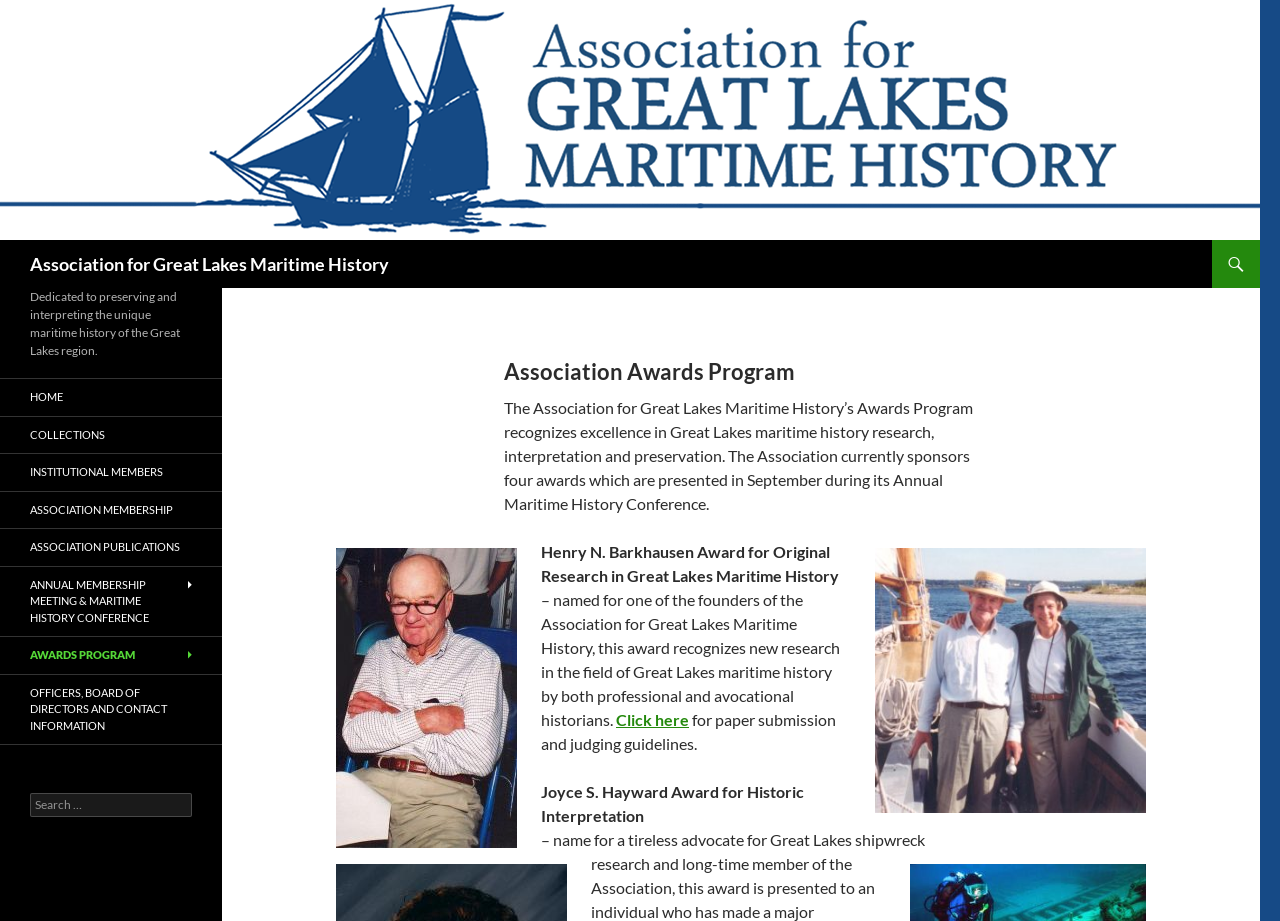Based on the element description: "Click here", identify the UI element and provide its bounding box coordinates. Use four float numbers between 0 and 1, [left, top, right, bottom].

[0.481, 0.771, 0.538, 0.792]